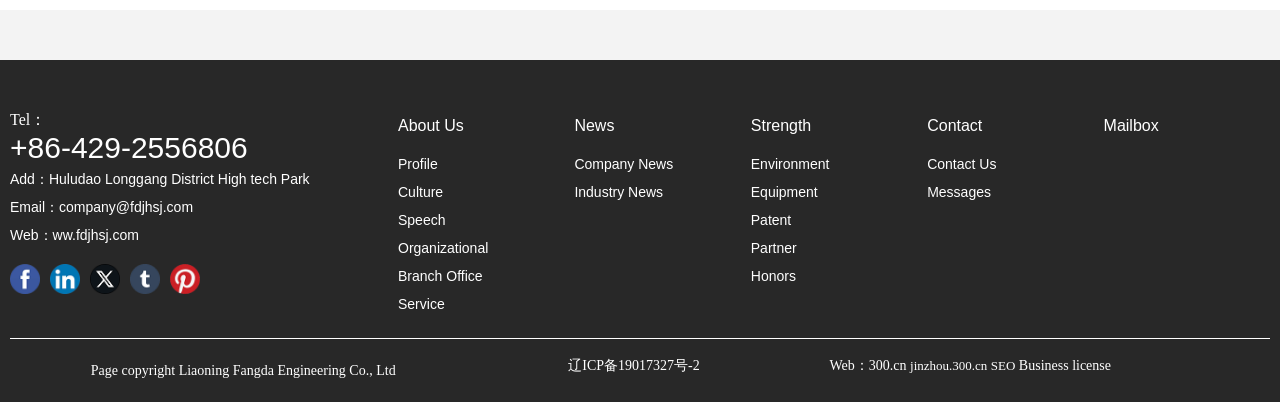Please find the bounding box coordinates of the element that you should click to achieve the following instruction: "Learn about company profile". The coordinates should be presented as four float numbers between 0 and 1: [left, top, right, bottom].

[0.311, 0.372, 0.433, 0.442]